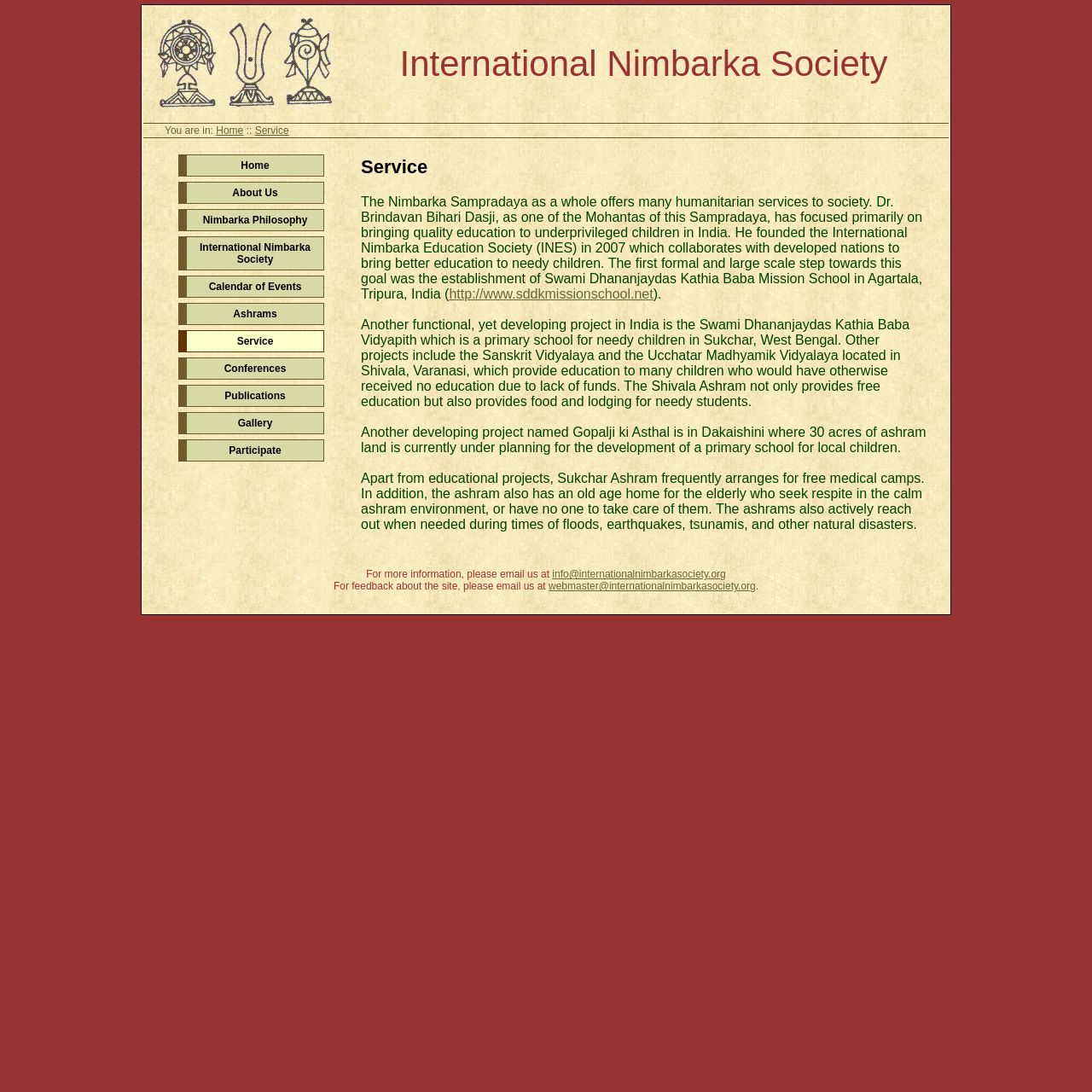Determine the bounding box coordinates of the element that should be clicked to execute the following command: "Click on the 'Service' link".

[0.233, 0.114, 0.265, 0.125]